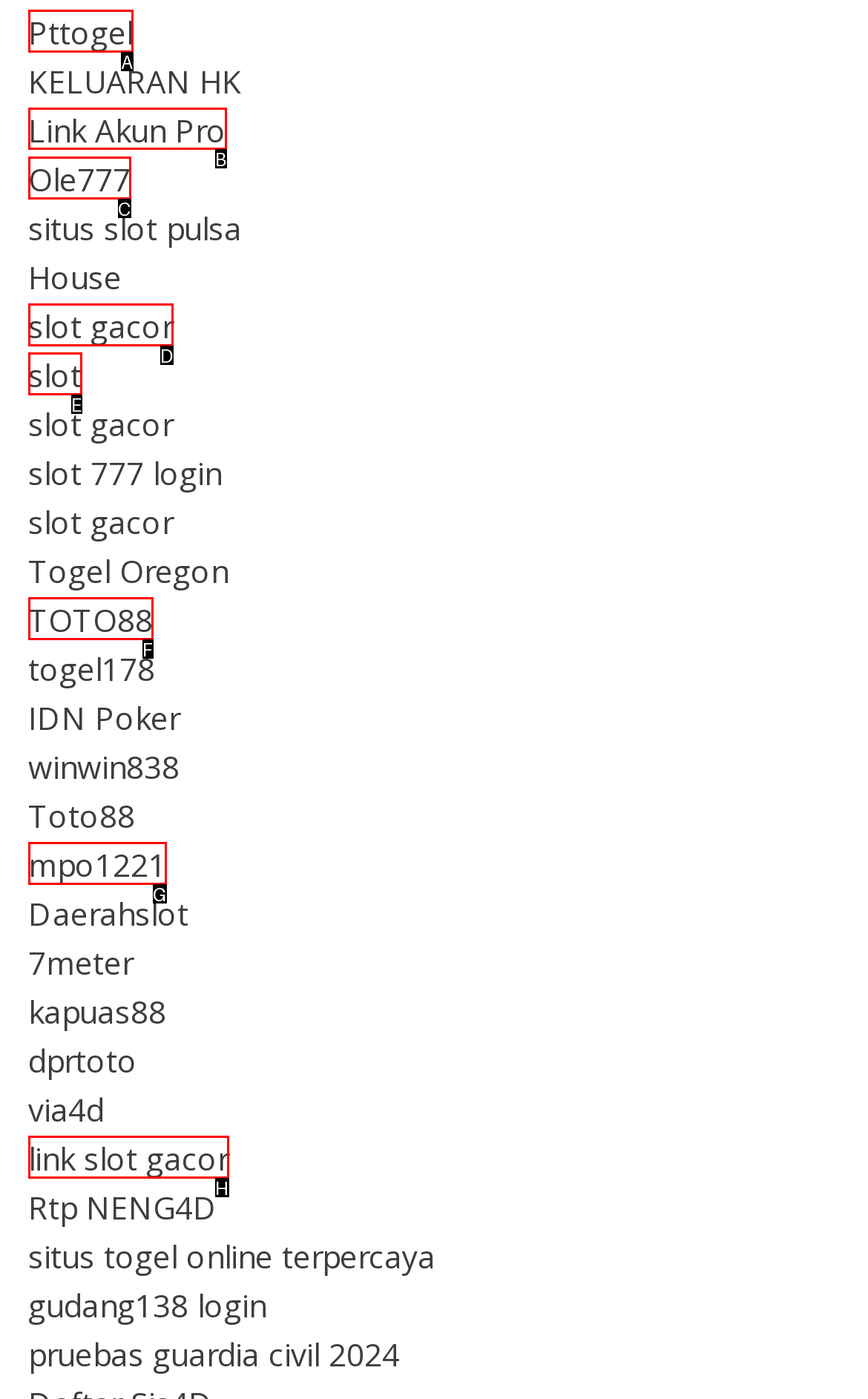Select the HTML element that should be clicked to accomplish the task: Access Link Akun Pro Reply with the corresponding letter of the option.

B